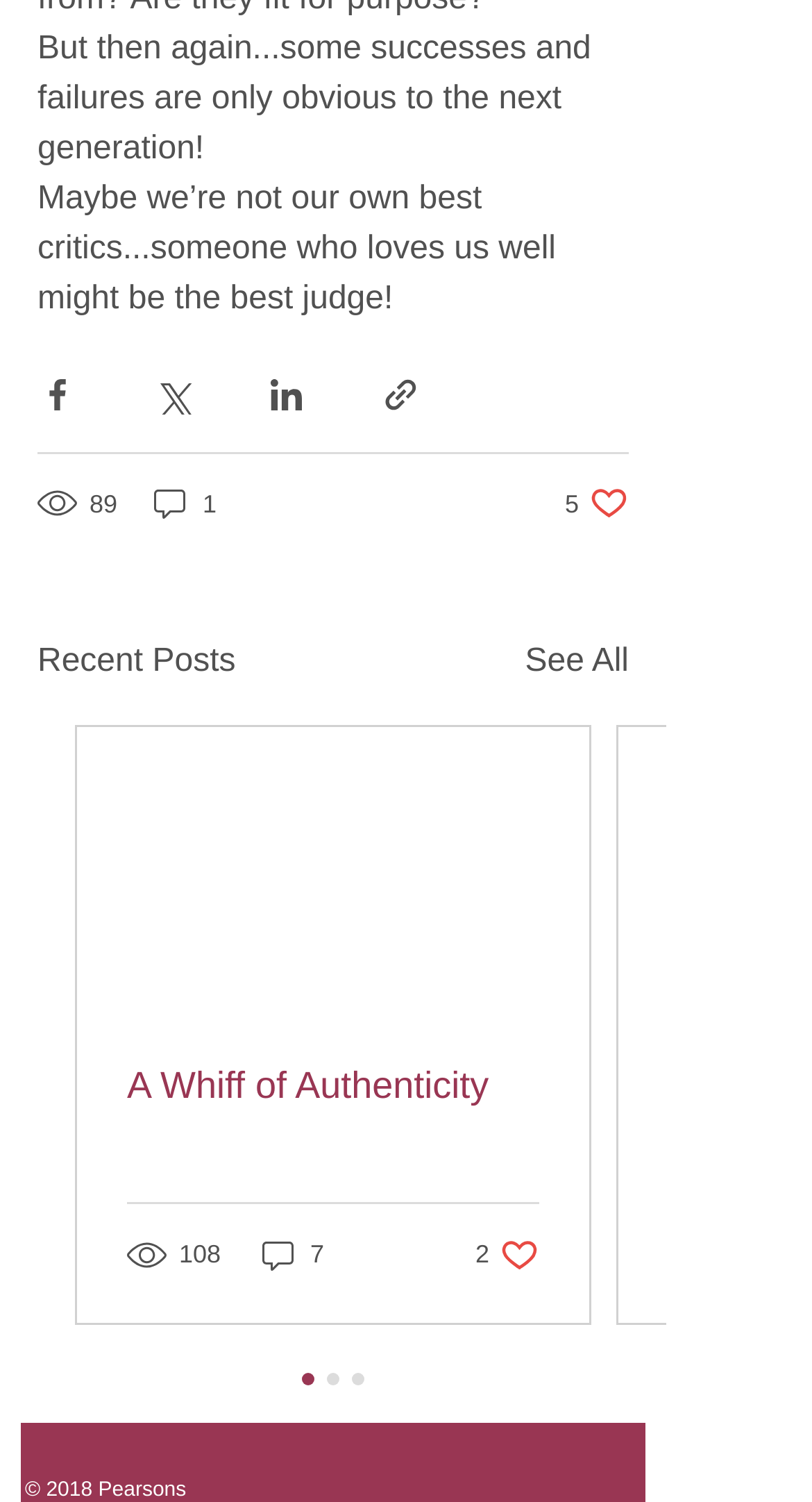Please provide a detailed answer to the question below based on the screenshot: 
What is the number of views for the first post?

I looked for the text that indicates the number of views for each post. For the first post, I found the text '89 views' next to the image icon. Therefore, the number of views for the first post is 89.